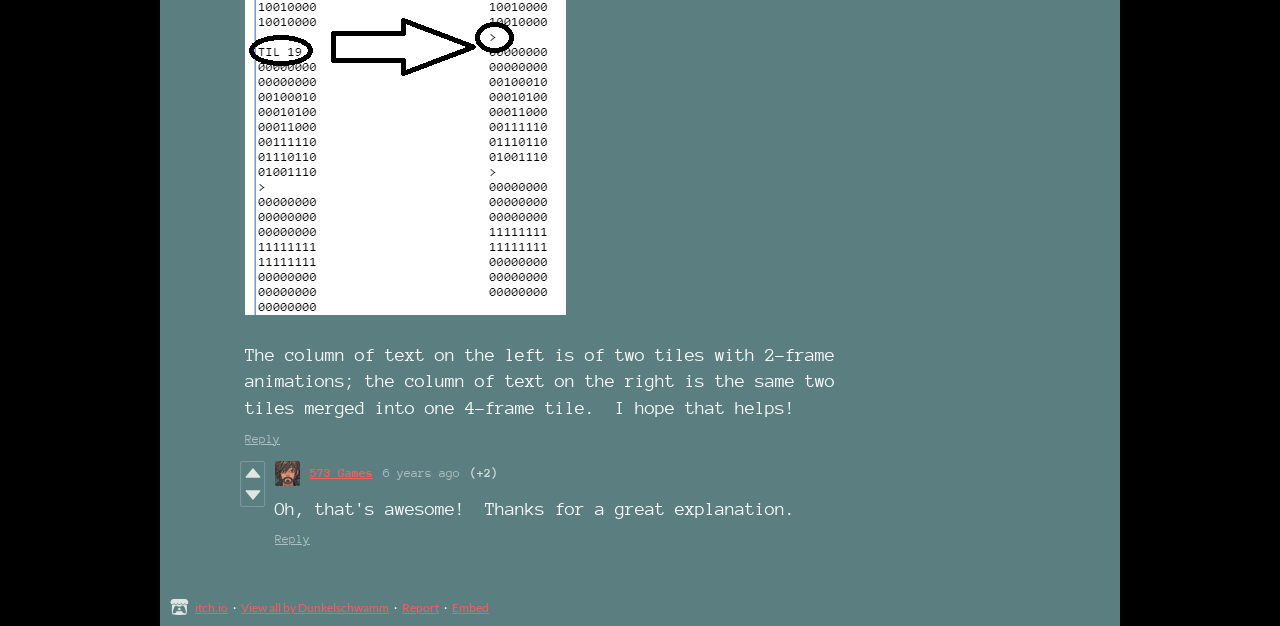Identify the bounding box coordinates of the area that should be clicked in order to complete the given instruction: "Report the post". The bounding box coordinates should be four float numbers between 0 and 1, i.e., [left, top, right, bottom].

[0.314, 0.959, 0.343, 0.983]